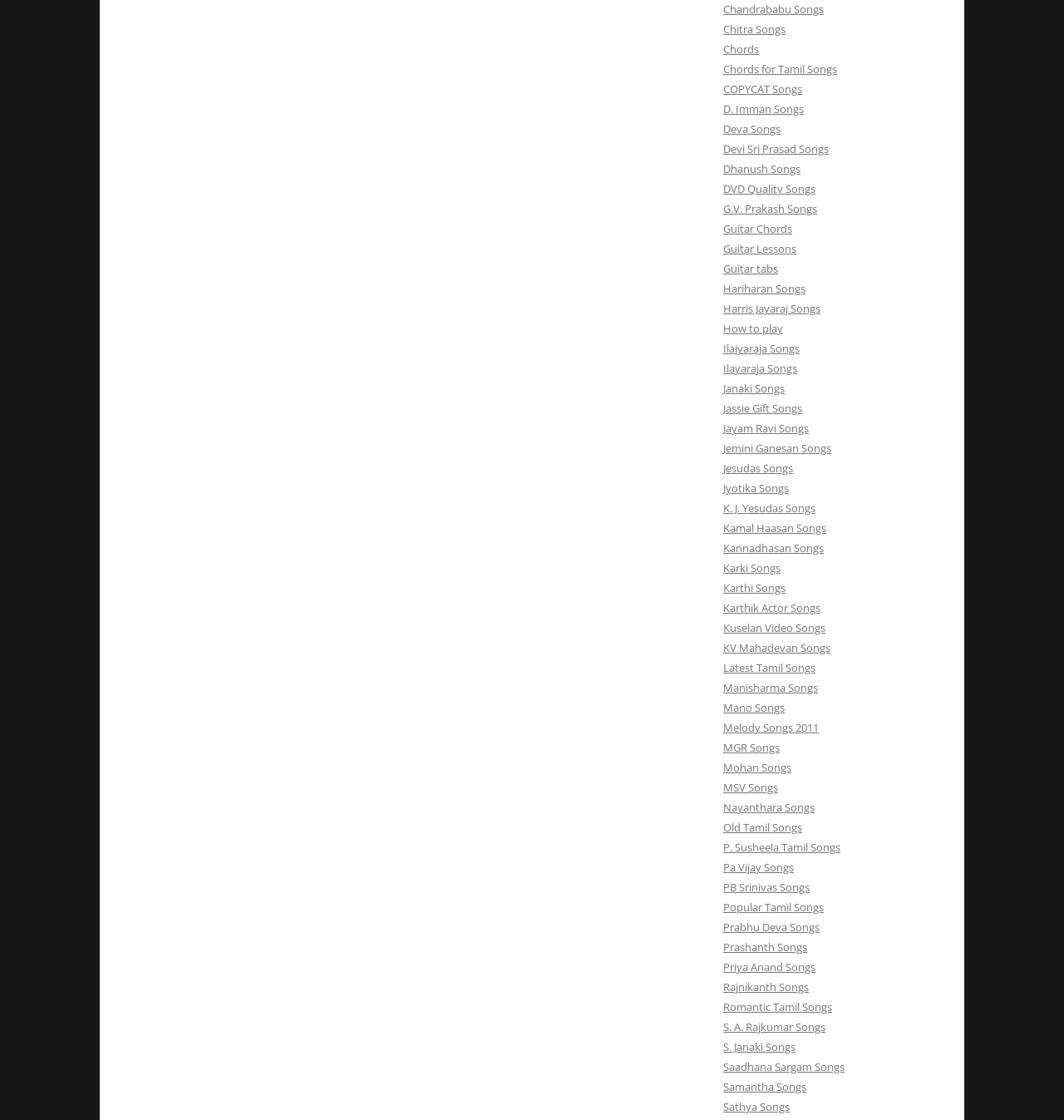Predict the bounding box of the UI element based on the description: "K. J. Yesudas Songs". The coordinates should be four float numbers between 0 and 1, formatted as [left, top, right, bottom].

[0.68, 0.447, 0.766, 0.461]